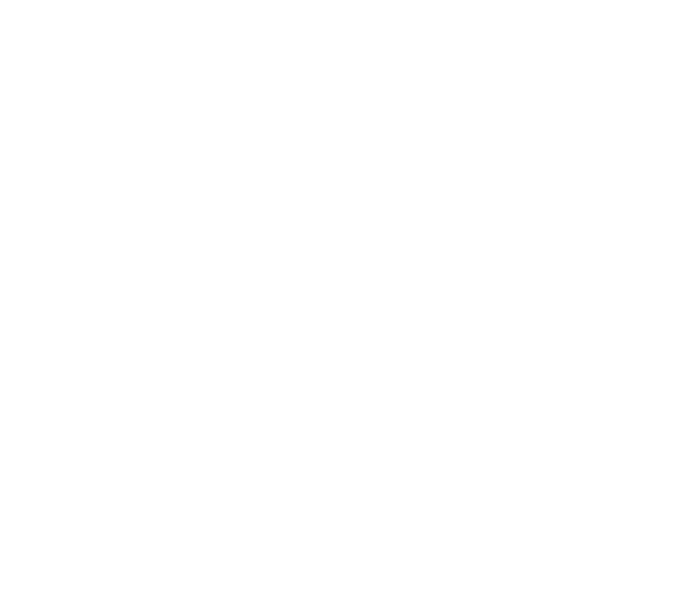Thoroughly describe what you see in the image.

The image illustrates a **Beam Roll Forming Machine**, showcasing its sophisticated design and engineering. This type of machine is utilized in the manufacturing sector to shape metal beams through a series of forming rolls, ensuring precision and efficiency in production. The image is part of a larger visual exhibit that likely includes additional machinery, emphasizing the versatility and importance of roll forming technology. The layout suggests a practical application in industries requiring sturdy structural components, making this machine an essential equipment in modern manufacturing.